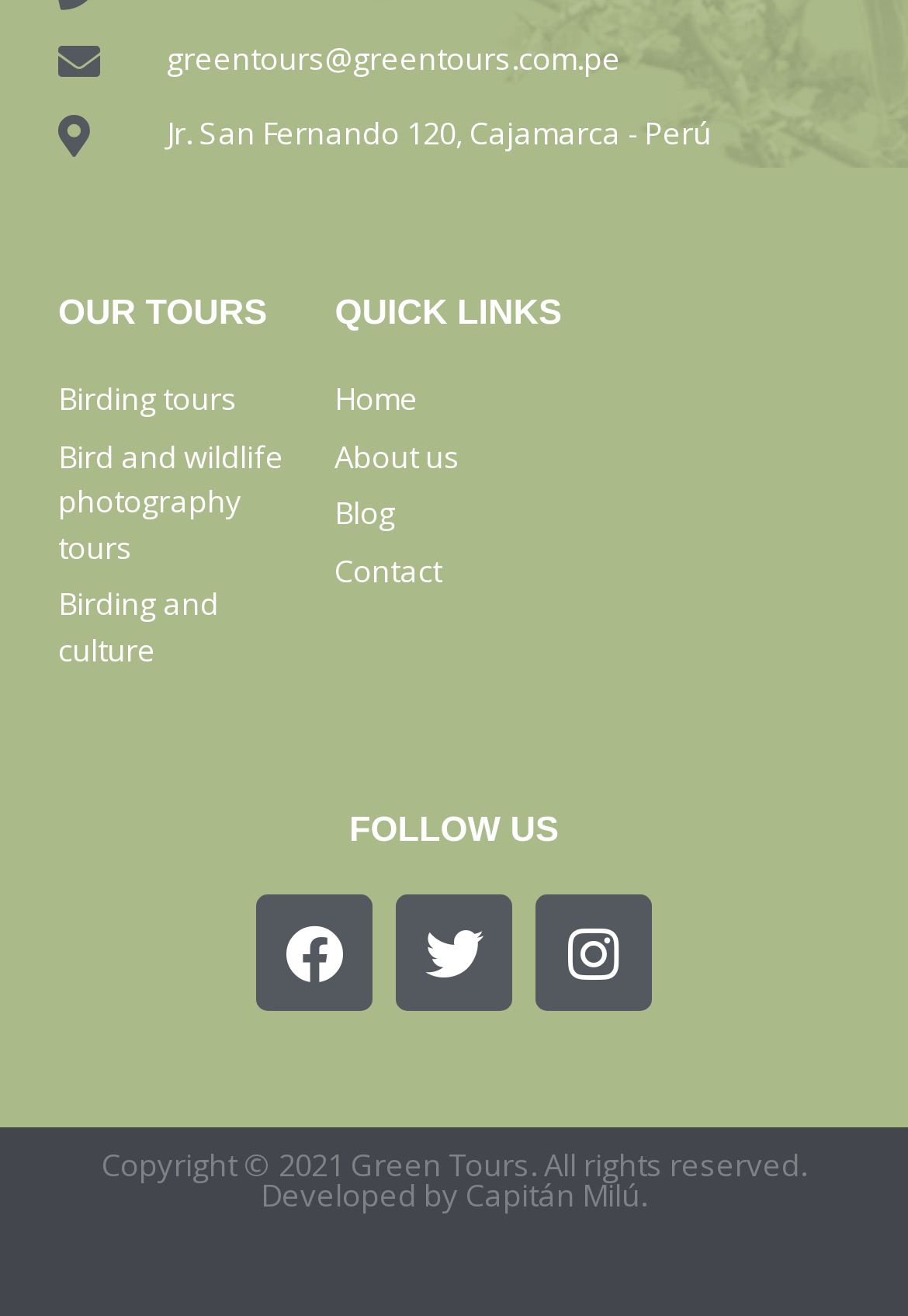Identify the coordinates of the bounding box for the element that must be clicked to accomplish the instruction: "Go to home page".

[0.369, 0.287, 0.622, 0.322]